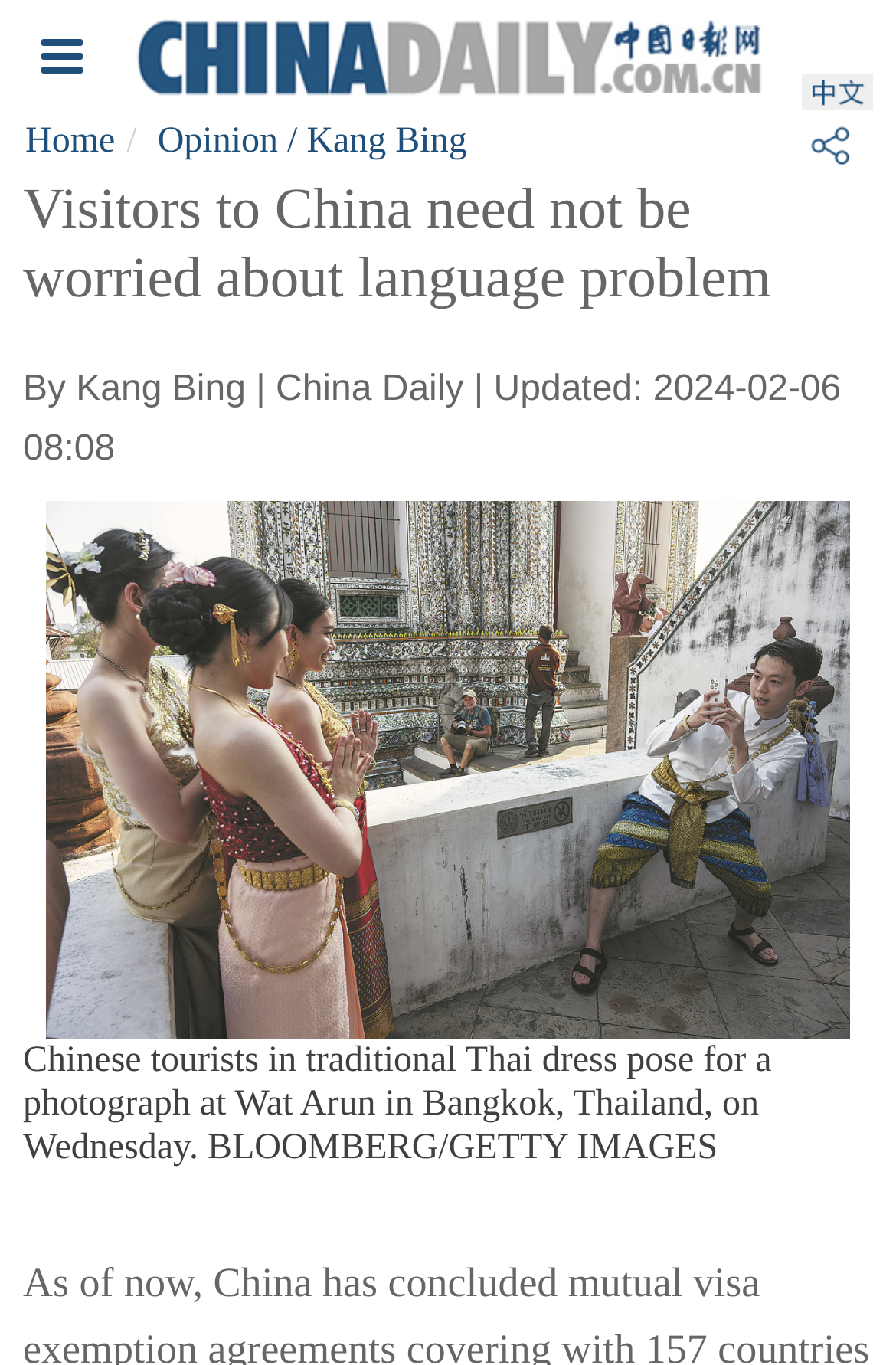Please determine the headline of the webpage and provide its content.

Visitors to China need not be worried about language problem